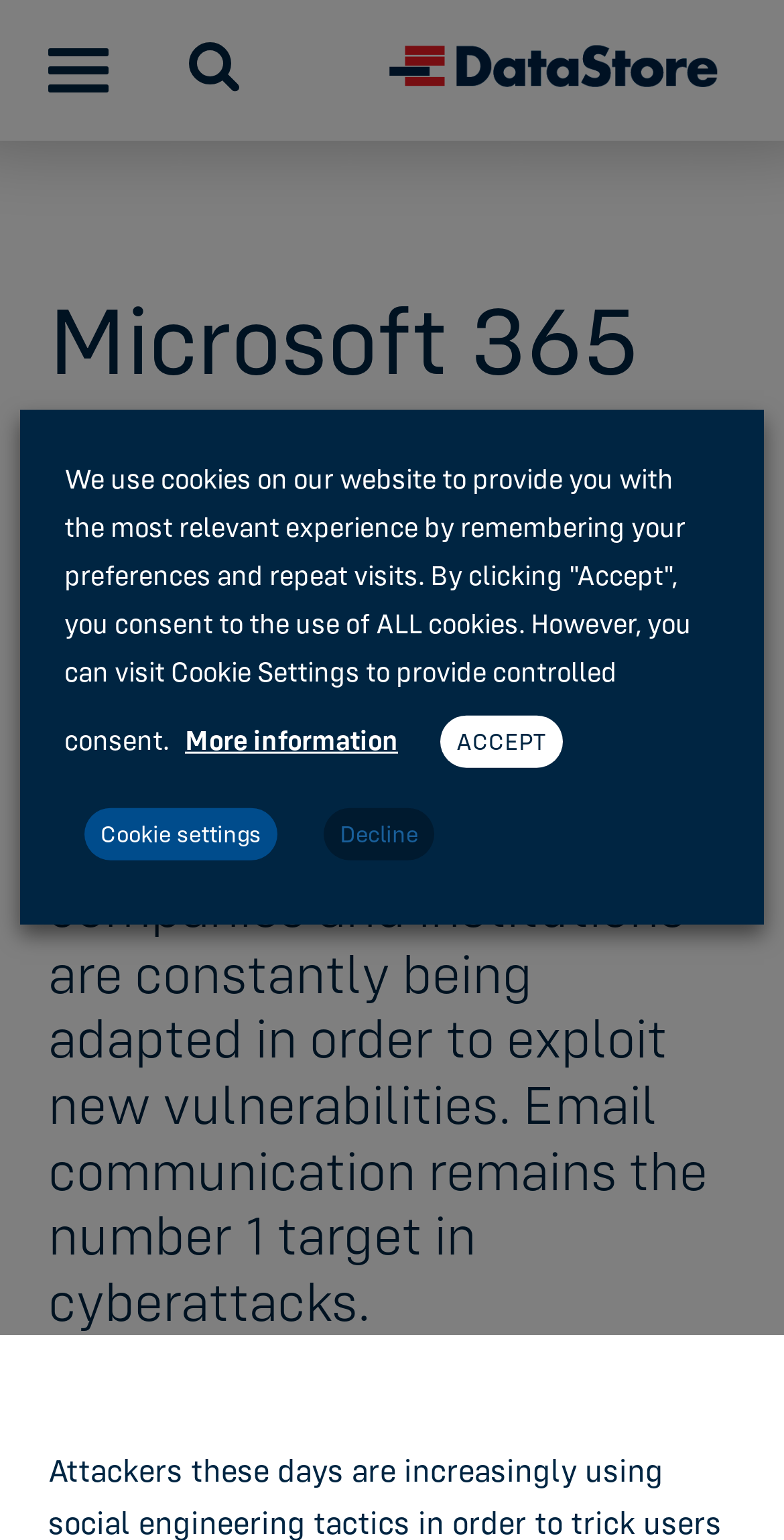Locate the primary heading on the webpage and return its text.

Microsoft 365 Email Threat Scanner